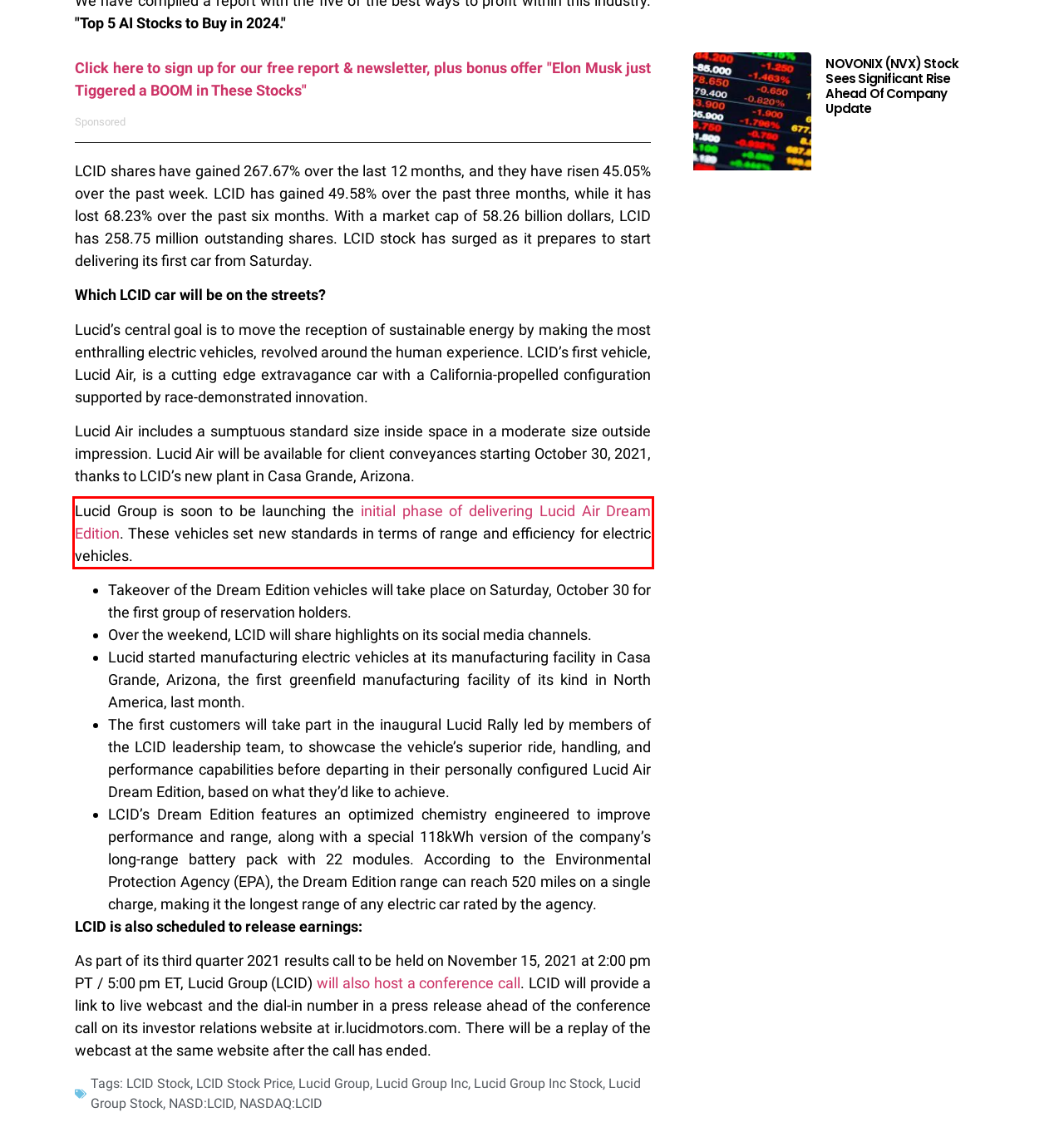Please examine the webpage screenshot containing a red bounding box and use OCR to recognize and output the text inside the red bounding box.

Lucid Group is soon to be launching the initial phase of delivering Lucid Air Dream Edition. These vehicles set new standards in terms of range and efficiency for electric vehicles.